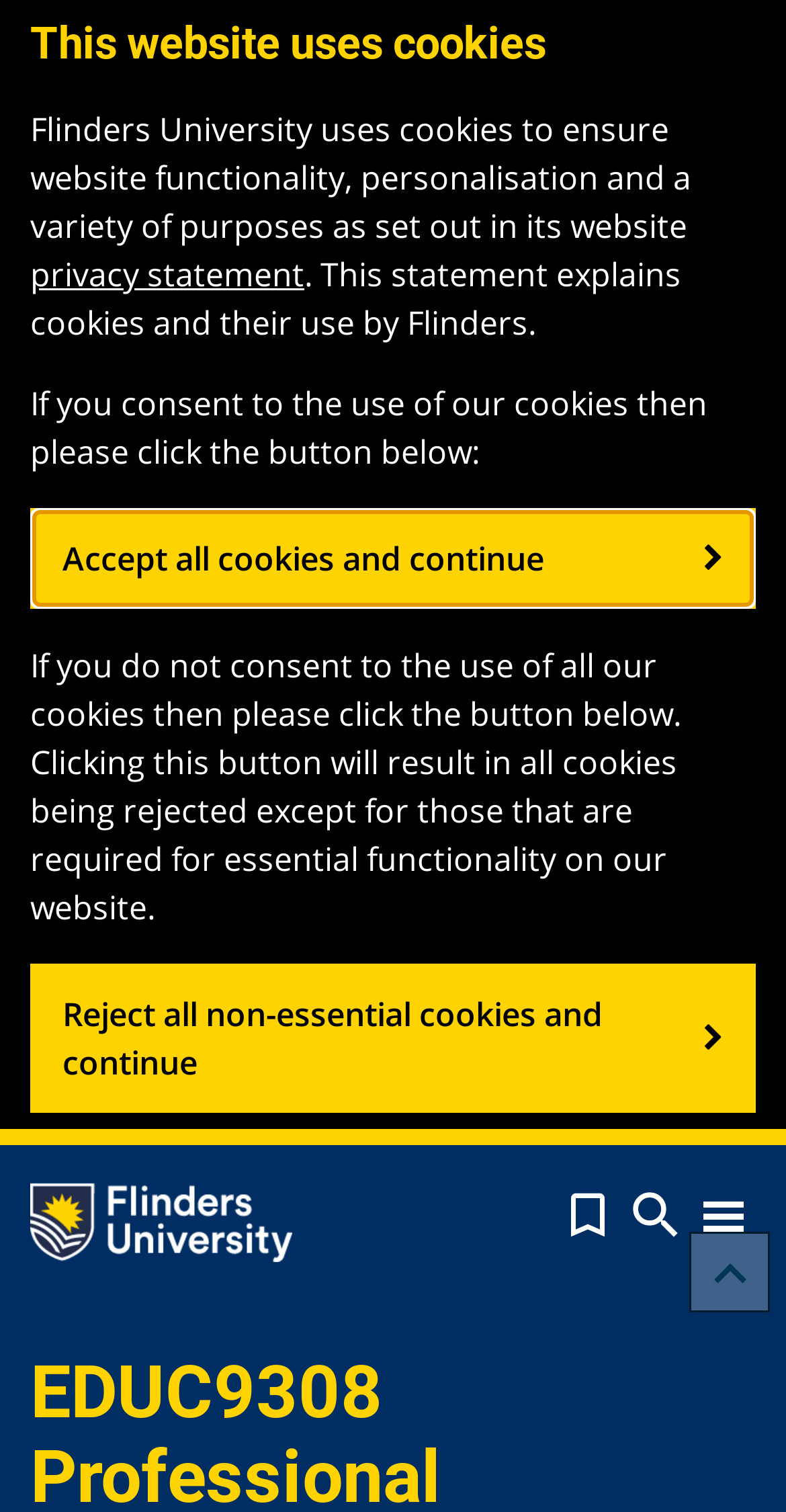Extract the main title from the webpage.

EDUC9308 Professional Experience 2: Assessment for Registration (Secondary)